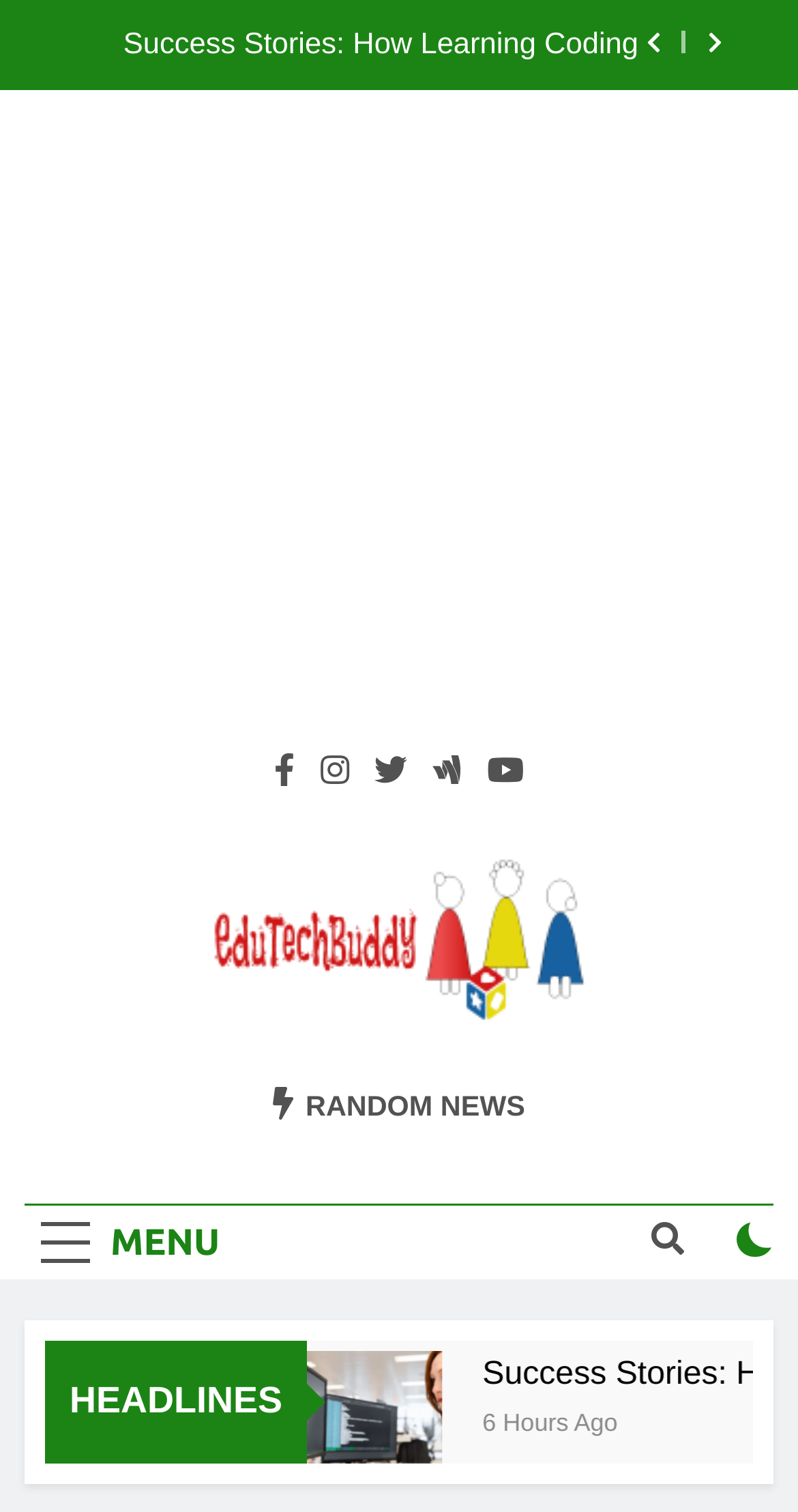Refer to the image and answer the question with as much detail as possible: What is the topic of the first news headline?

I looked at the link element with the text 'Need Software Developers' which is located in the news headline section, indicating it is the topic of the first news headline.